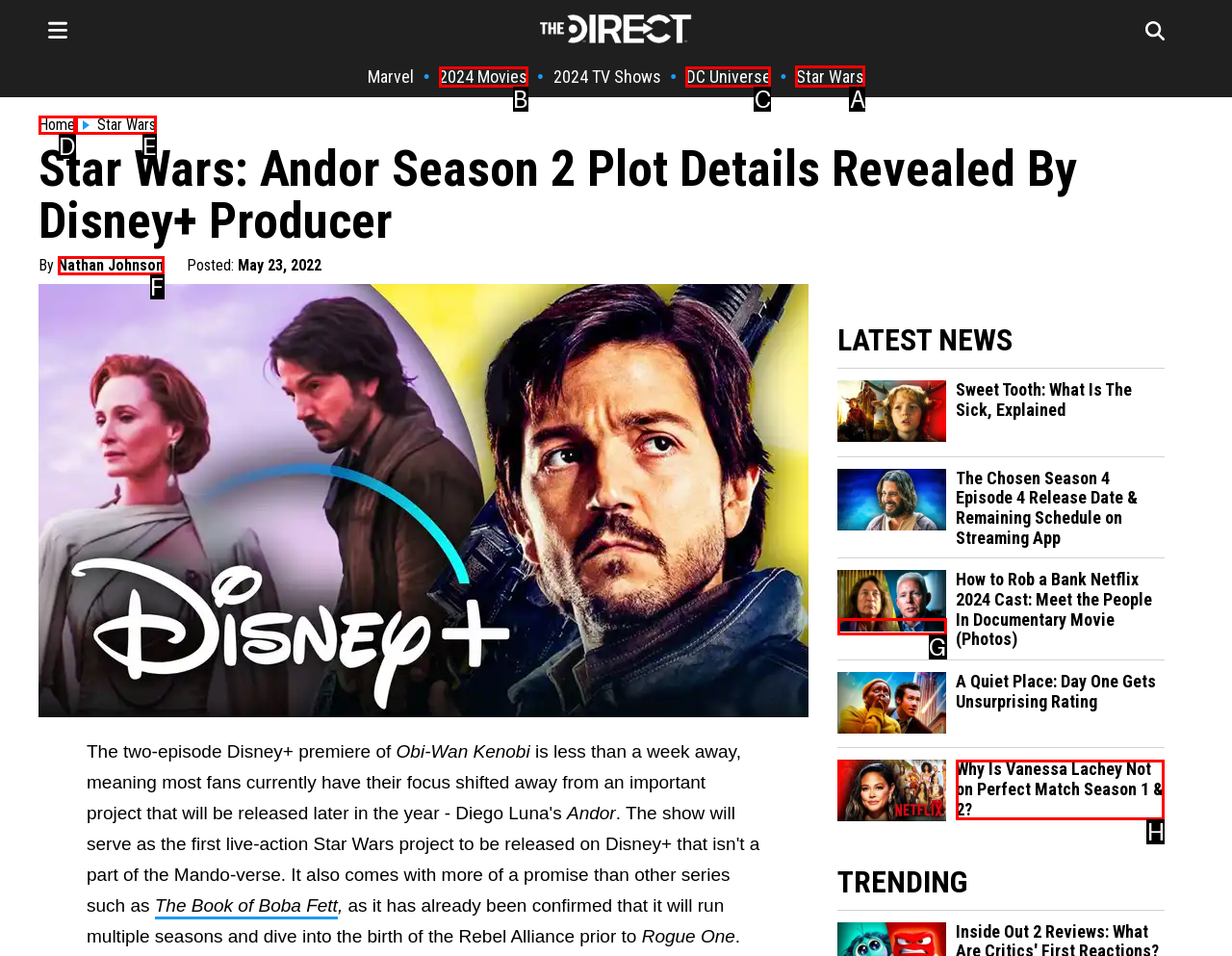Tell me which one HTML element I should click to complete the following task: Visit the Star Wars page Answer with the option's letter from the given choices directly.

A